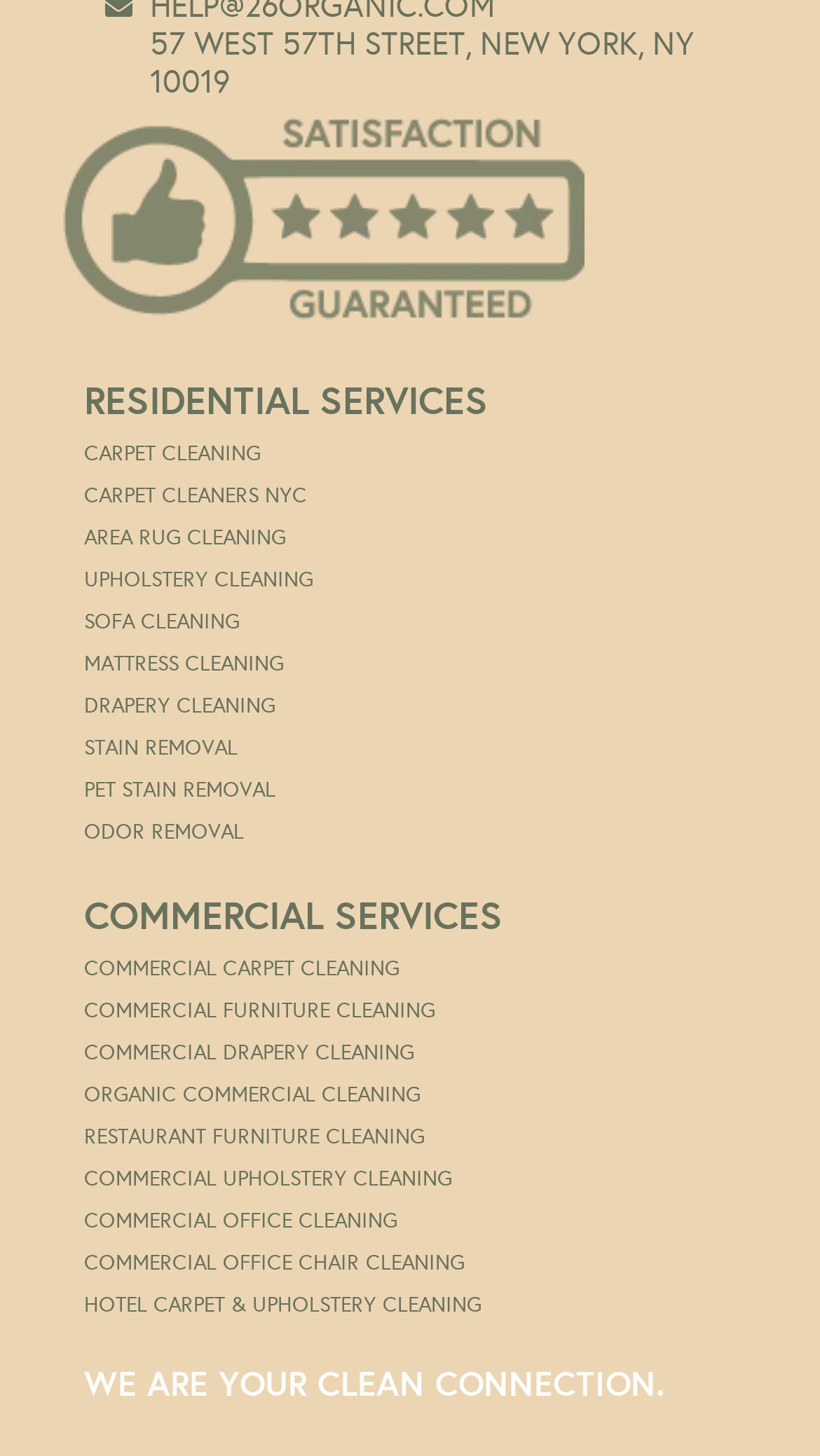Provide a one-word or brief phrase answer to the question:
How many residential services are listed?

9